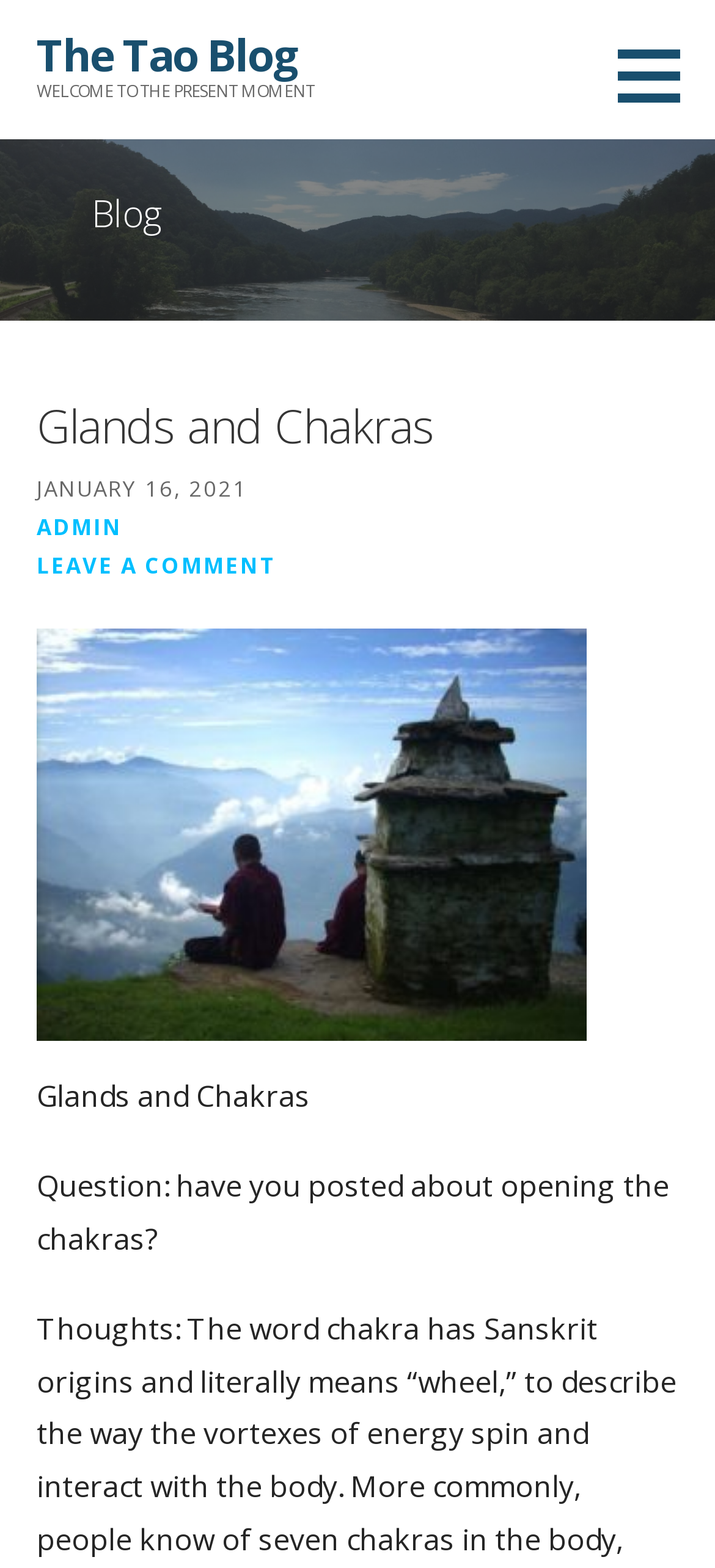What is the title of the blog post?
Give a detailed explanation using the information visible in the image.

The title of the blog post can be found in the heading element with the text 'Glands and Chakras' which is a child element of the header element with the text 'Blog'.